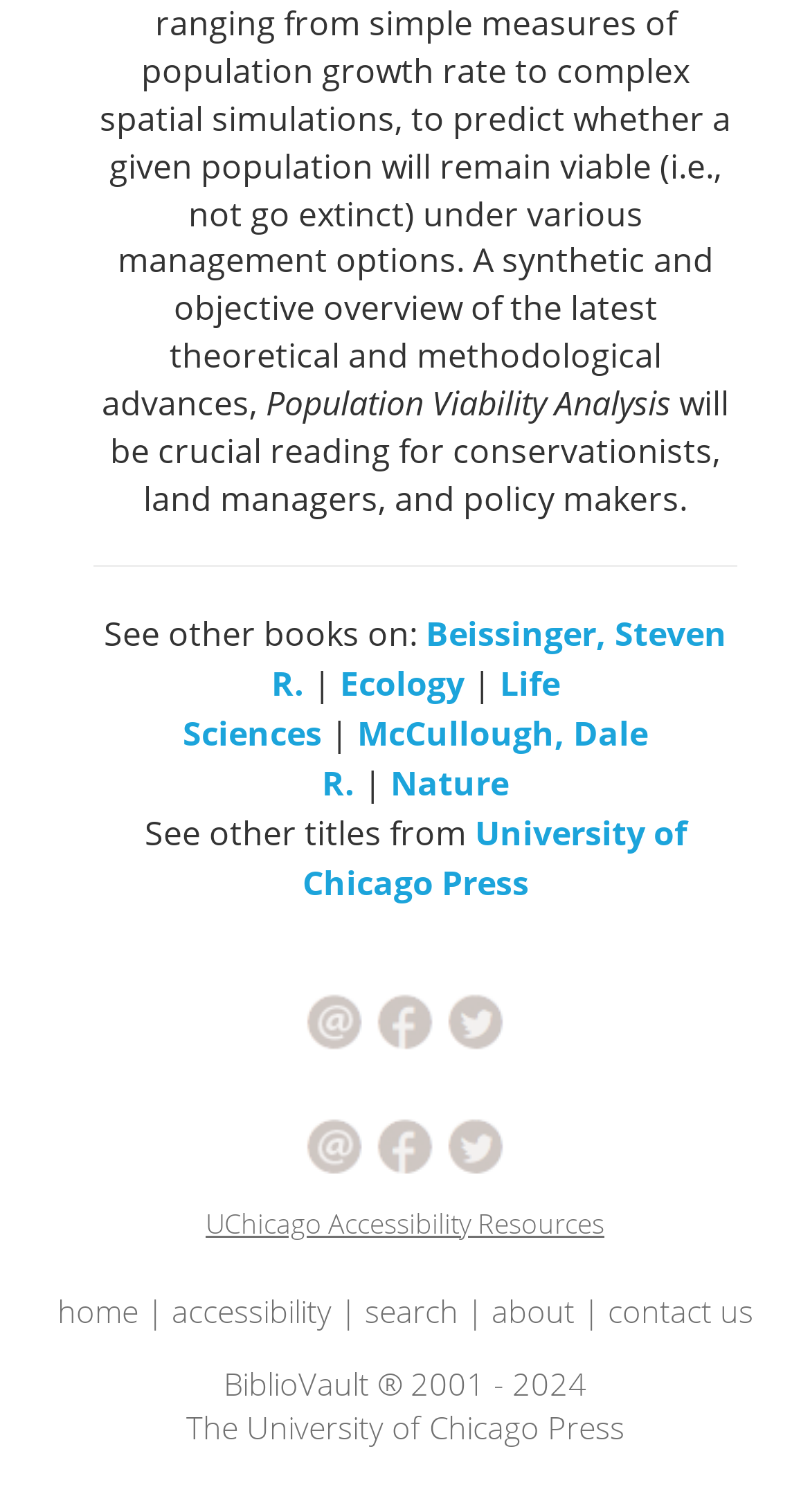Calculate the bounding box coordinates for the UI element based on the following description: "Paste". Ensure the coordinates are four float numbers between 0 and 1, i.e., [left, top, right, bottom].

None